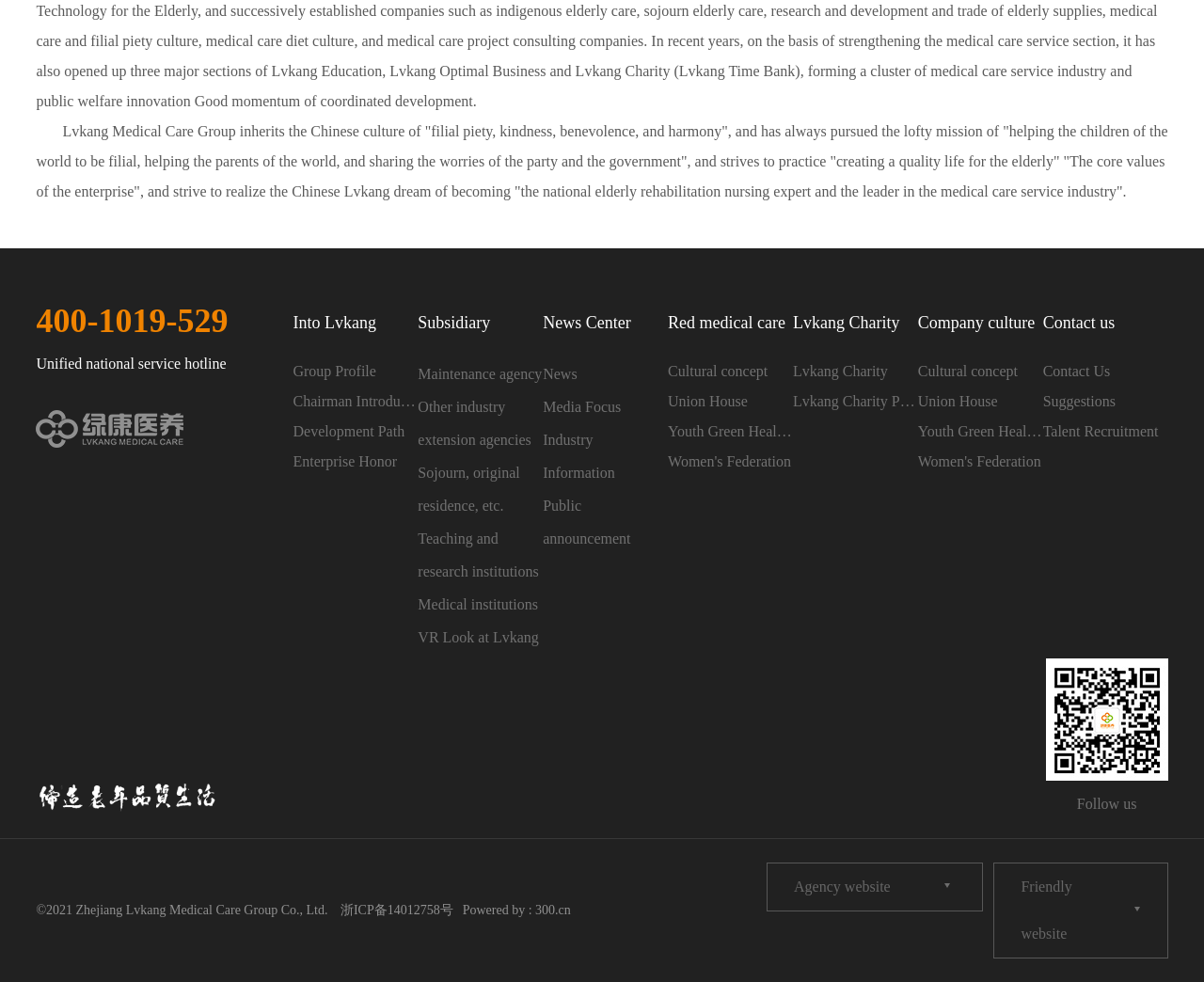Pinpoint the bounding box coordinates of the area that should be clicked to complete the following instruction: "Click Group Profile". The coordinates must be given as four float numbers between 0 and 1, i.e., [left, top, right, bottom].

[0.243, 0.363, 0.347, 0.394]